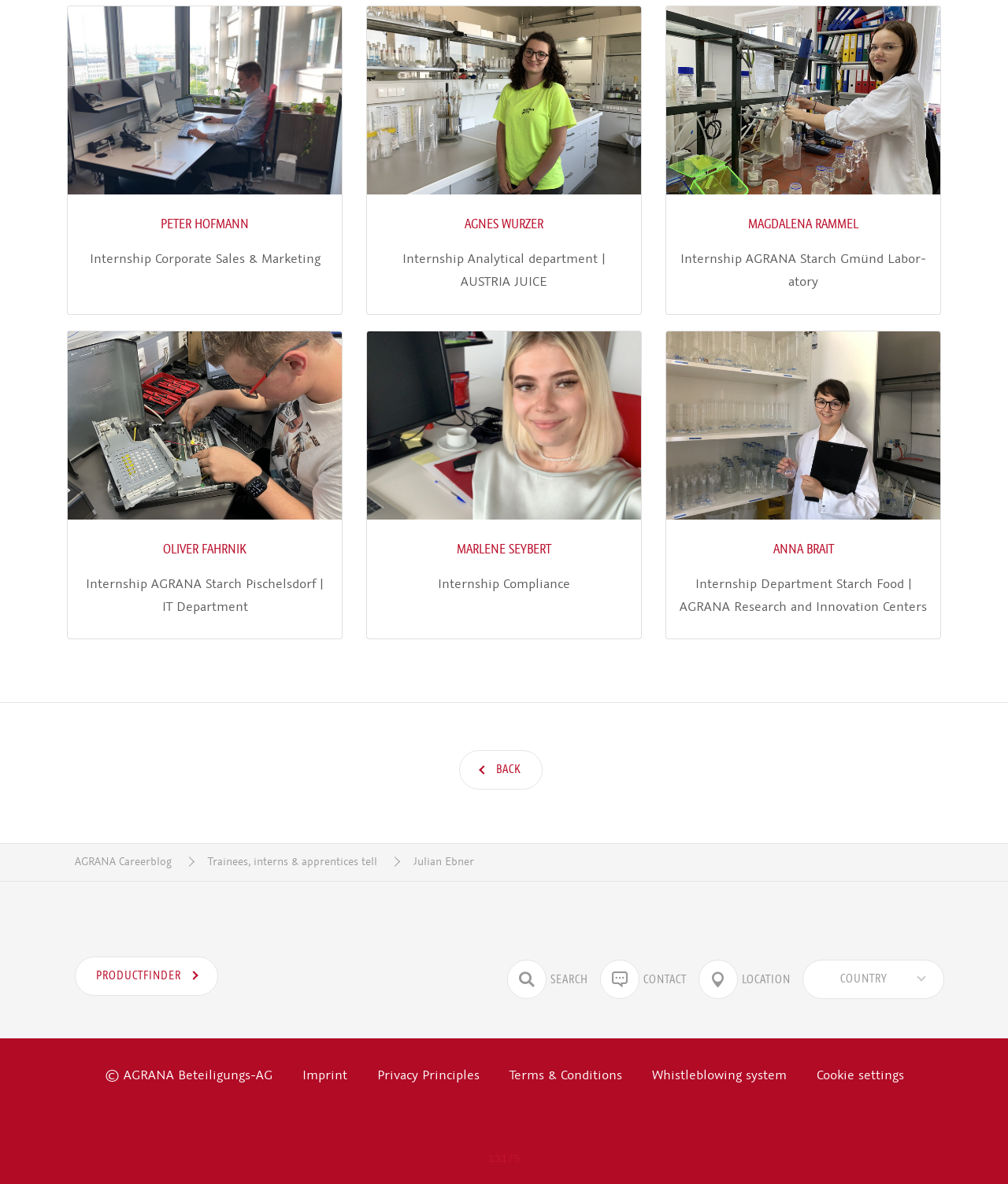Identify the bounding box coordinates necessary to click and complete the given instruction: "Search for products".

[0.074, 0.808, 0.216, 0.841]